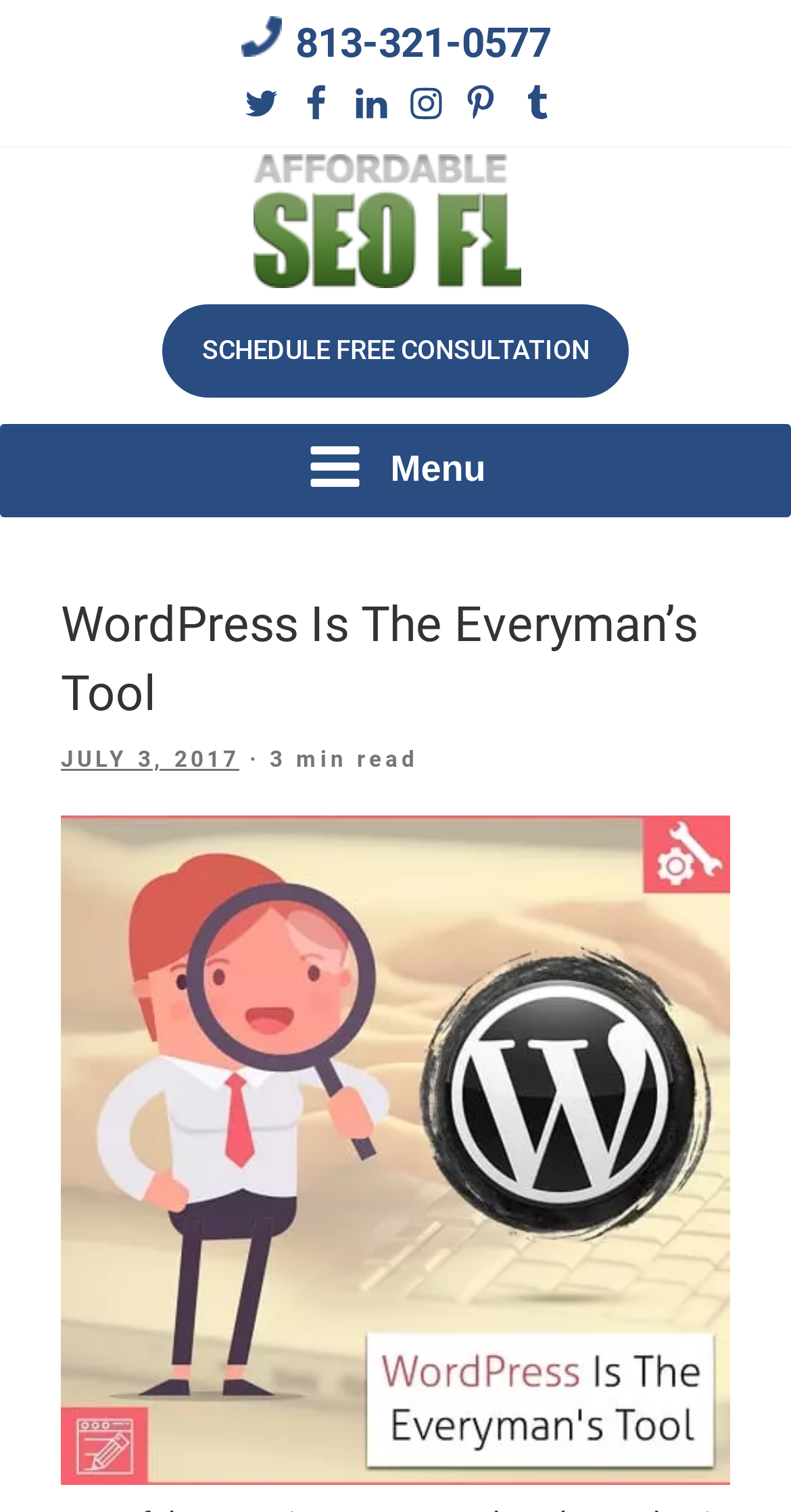Using the description: "GeneratePress", determine the UI element's bounding box coordinates. Ensure the coordinates are in the format of four float numbers between 0 and 1, i.e., [left, top, right, bottom].

None